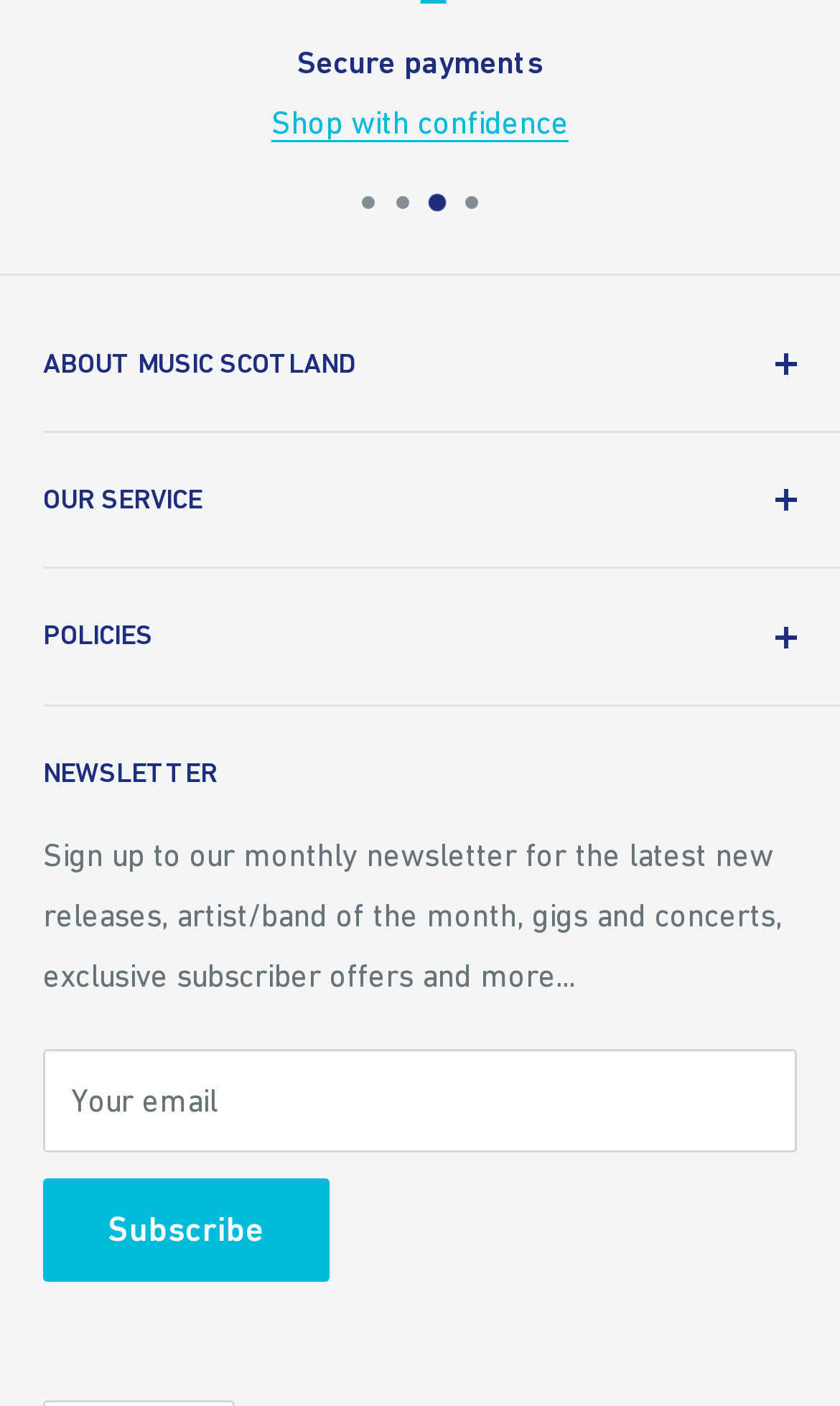Provide a one-word or brief phrase answer to the question:
How many links are there in the footer section?

12